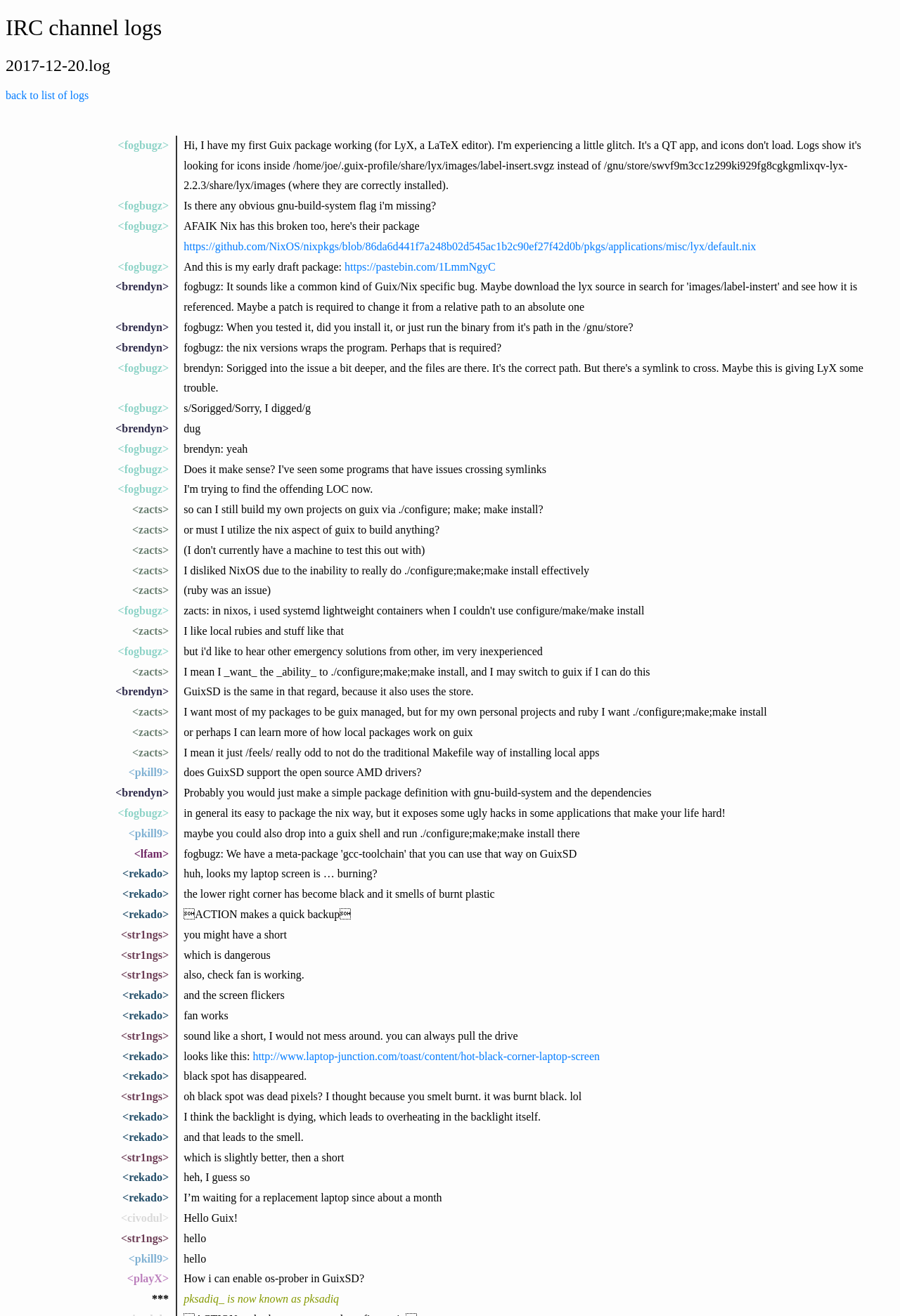Provide a brief response to the question below using one word or phrase:
What is the format of the package definition mentioned in the IRC channel log?

gnu-build-system